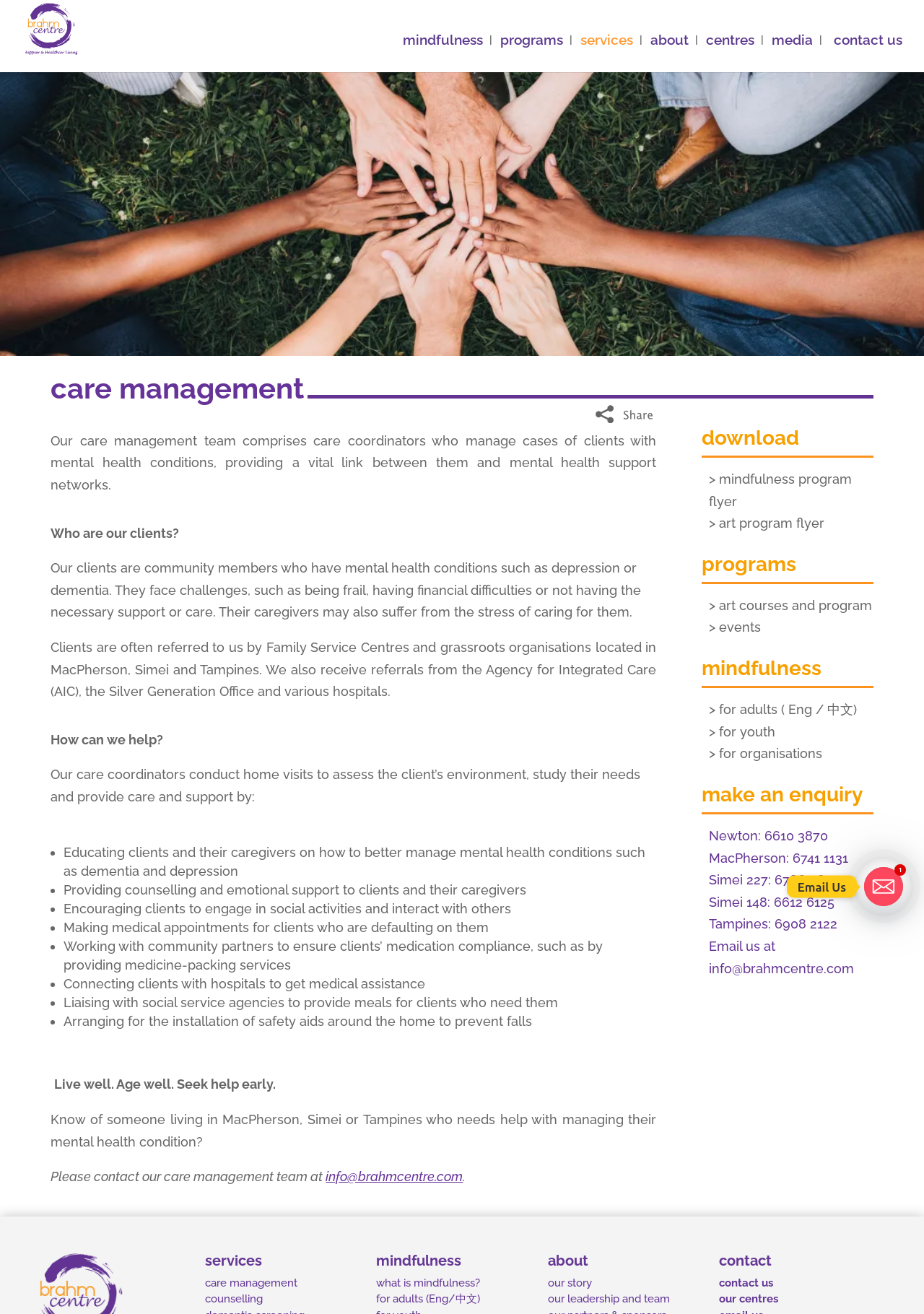Determine the bounding box for the HTML element described here: "what is mindfulness?". The coordinates should be given as [left, top, right, bottom] with each number being a float between 0 and 1.

[0.407, 0.971, 0.52, 0.981]